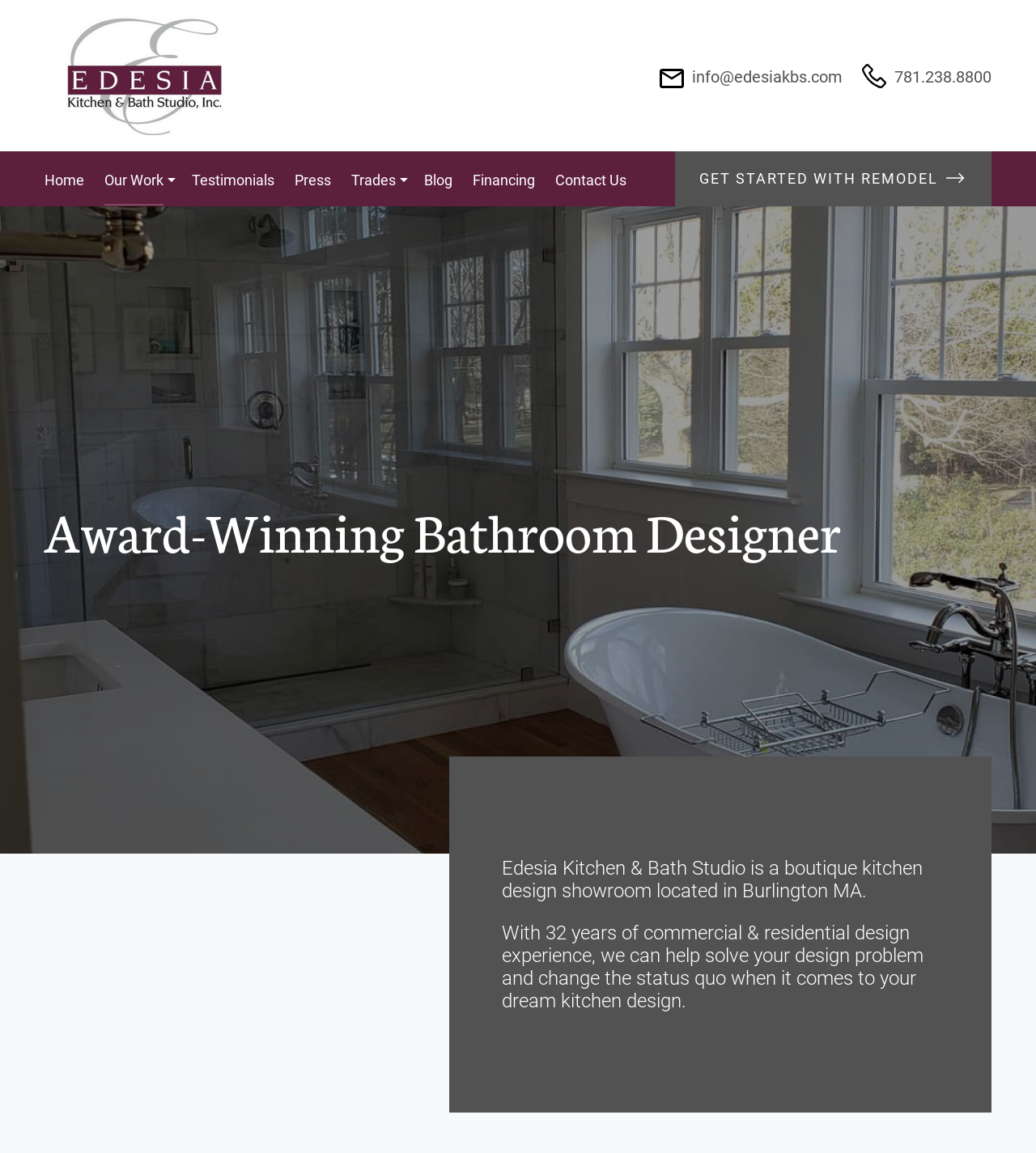Please specify the coordinates of the bounding box for the element that should be clicked to carry out this instruction: "Send an email to info@edesiakbs.com". The coordinates must be four float numbers between 0 and 1, formatted as [left, top, right, bottom].

[0.637, 0.058, 0.813, 0.075]